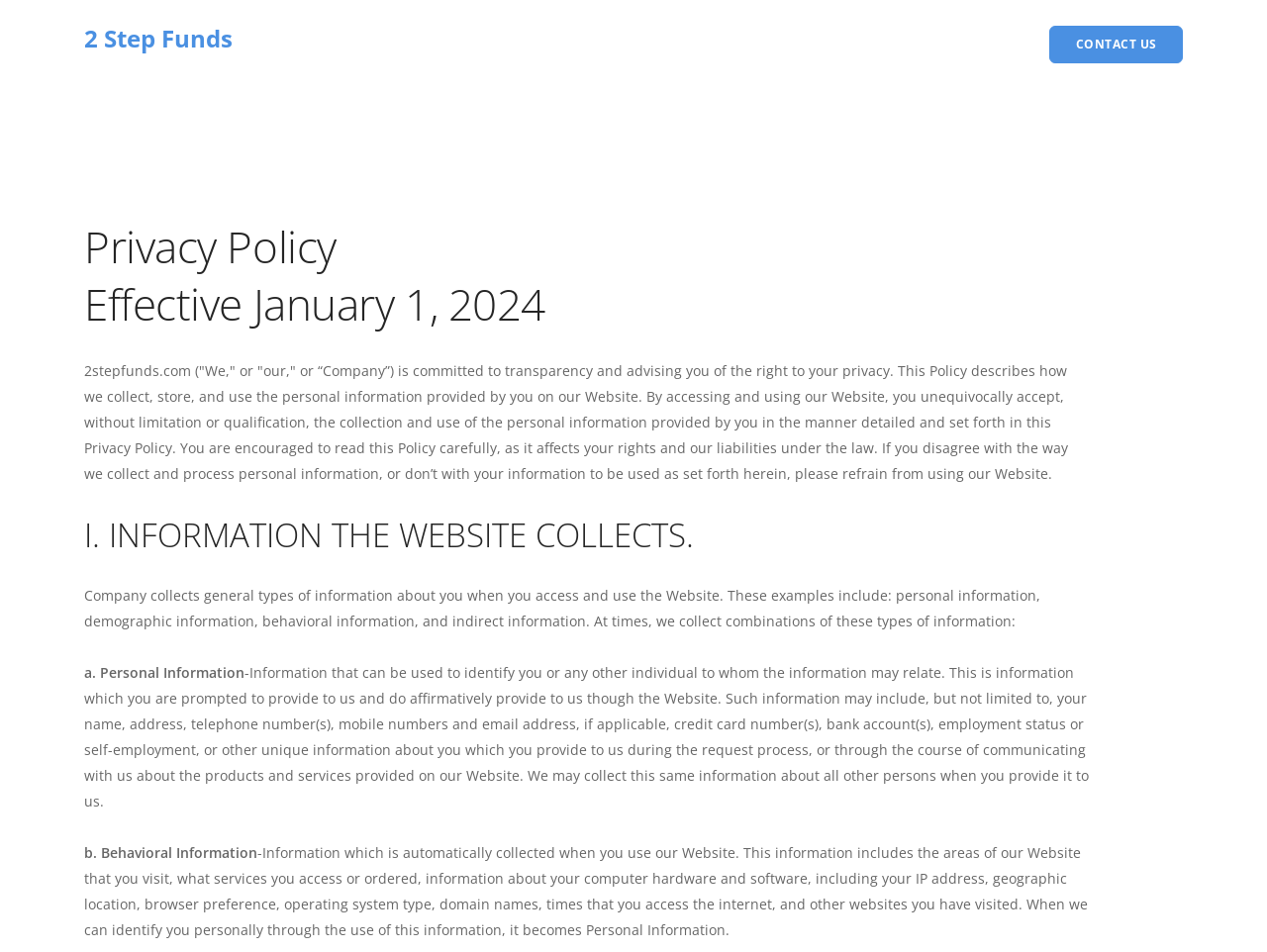Provide the text content of the webpage's main heading.

Privacy Policy
Effective January 1, 2024